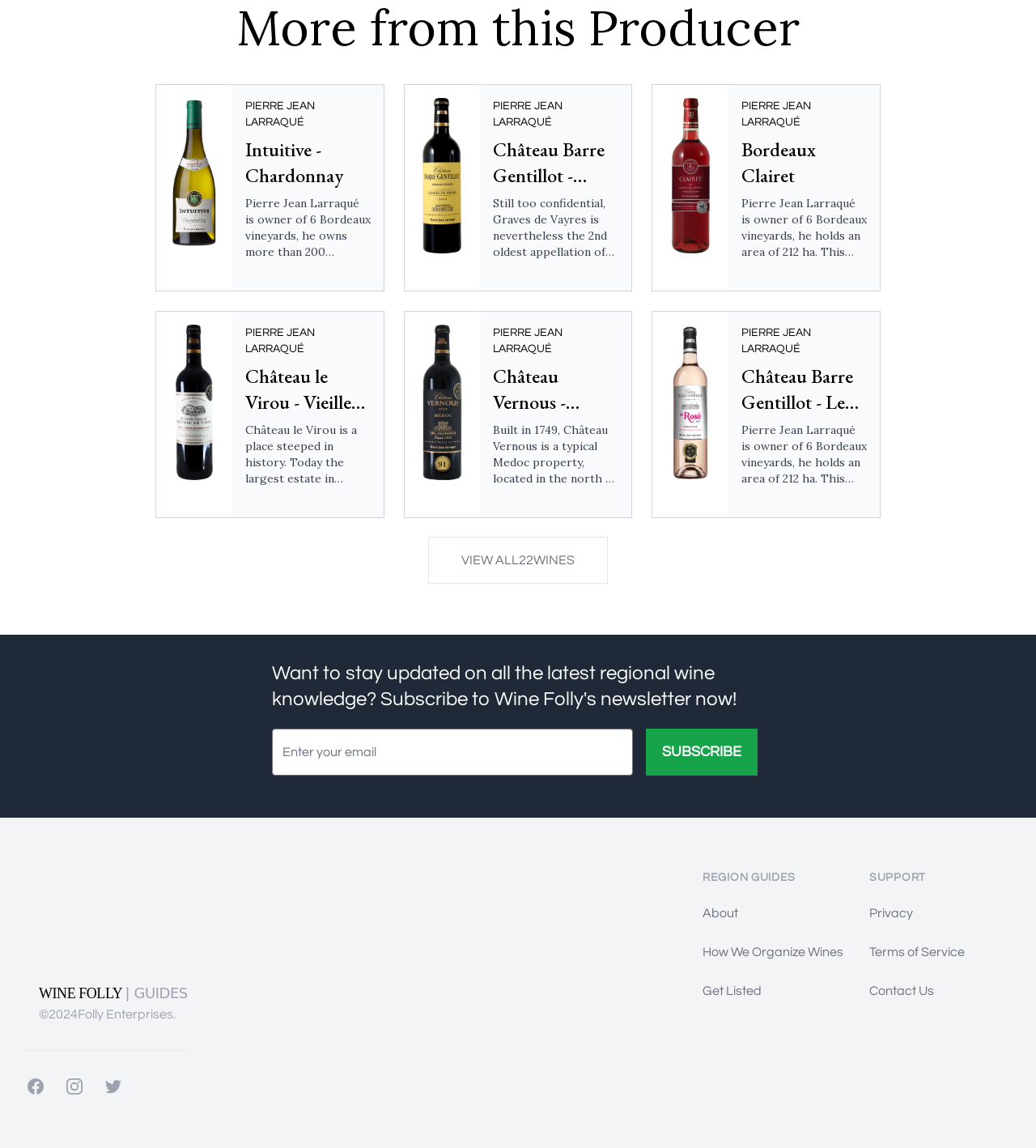Identify and provide the bounding box for the element described by: "How We Organize Wines".

[0.678, 0.824, 0.814, 0.835]